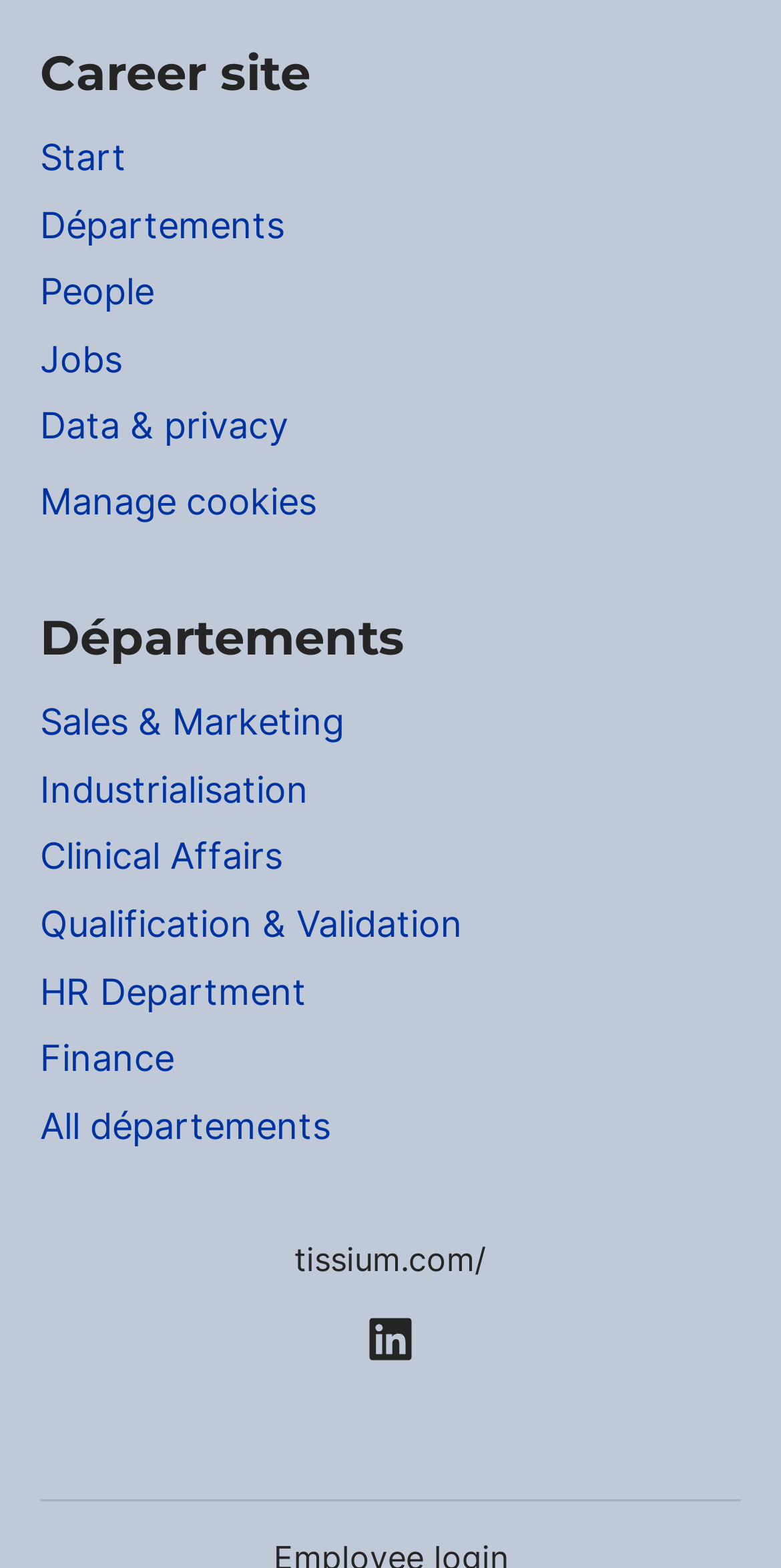From the screenshot, find the bounding box of the UI element matching this description: "Départements". Supply the bounding box coordinates in the form [left, top, right, bottom], each a float between 0 and 1.

[0.051, 0.124, 0.364, 0.161]